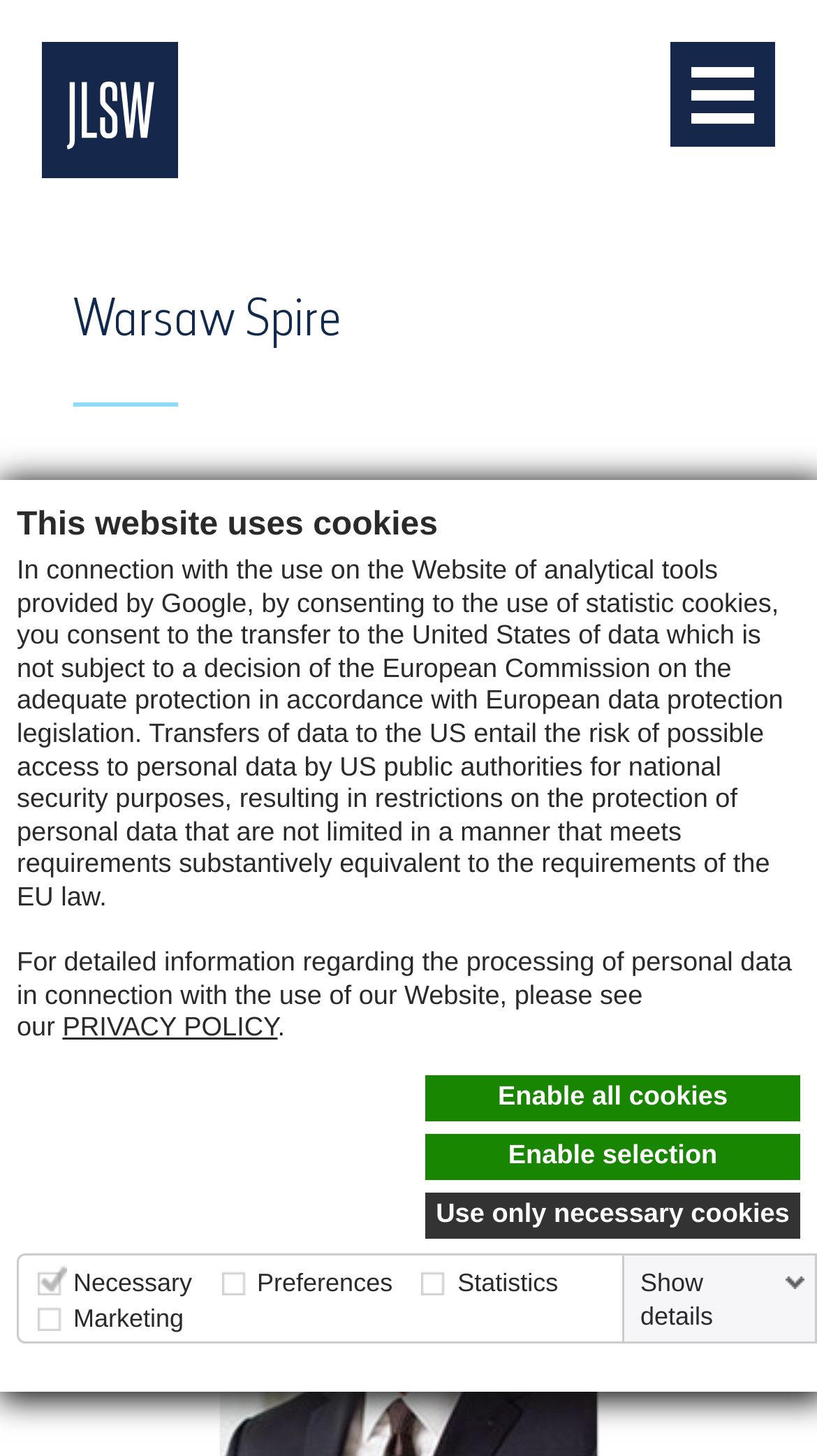Based on the provided description, "title="JLSW"", find the bounding box of the corresponding UI element in the screenshot.

[0.051, 0.029, 0.821, 0.122]